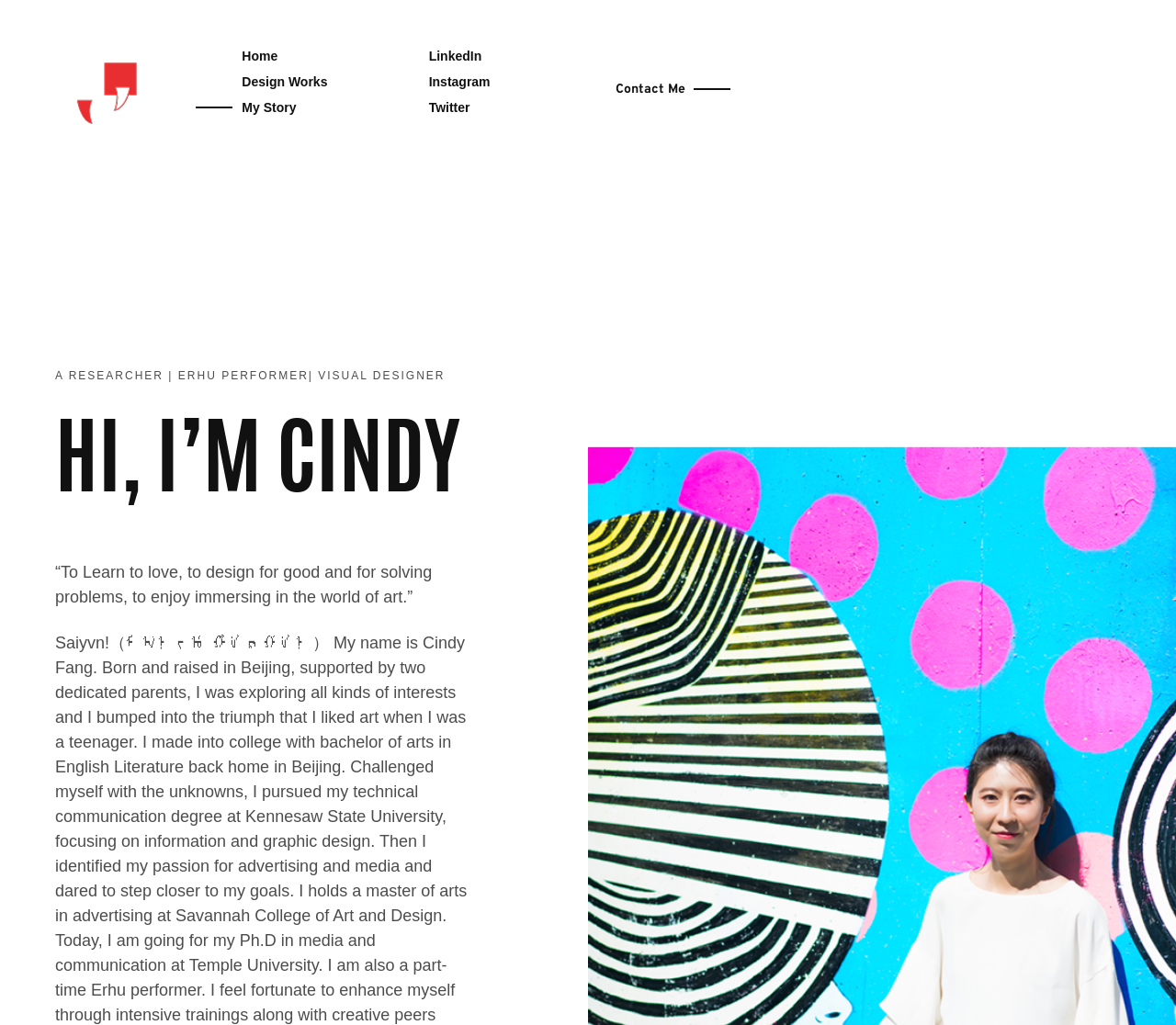Generate a thorough description of the webpage.

This webpage is about Cindy Fang, a researcher, Erhu performer, and visual designer. At the top left corner, there is a "Skip to content" link. Next to it, on the top left, is the Cindy Fang logo, which is an image. 

On the top navigation bar, there are links to "Home", "Design Works", "My Story", and social media platforms like LinkedIn, Instagram, and Twitter, all aligned horizontally. 

Below the navigation bar, there is a brief introduction to Cindy Fang, stating that she is a researcher, Erhu performer, and visual designer. 

Following this introduction, there is a heading "HI, I'M CINDY" in a larger font size. Below the heading, there is a quote from Cindy Fang, describing her passion for learning, designing, and enjoying art. 

At the bottom left, there is another instance of the Cindy Fang logo, which is an image. 

On the bottom center, there is a paragraph of text asking if the visitor is interested in working together or just wants to say hello. Below this text, there is a link to Cindy Fang's email address, cyfang9@gmail.com, and three social media icons.